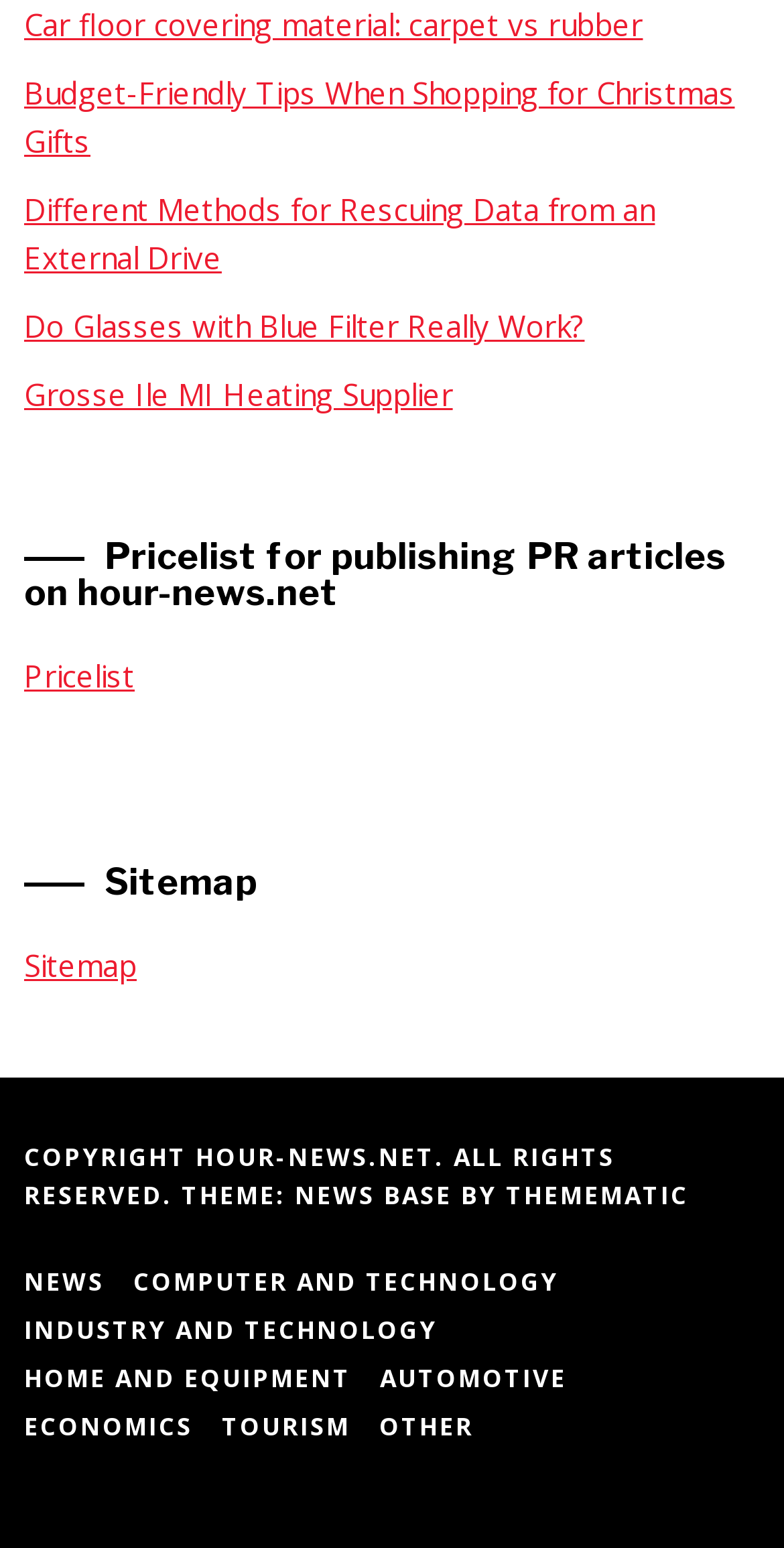Using the given description, provide the bounding box coordinates formatted as (top-left x, top-left y, bottom-right x, bottom-right y), with all values being floating point numbers between 0 and 1. Description: Industry and Technology

[0.031, 0.847, 0.584, 0.872]